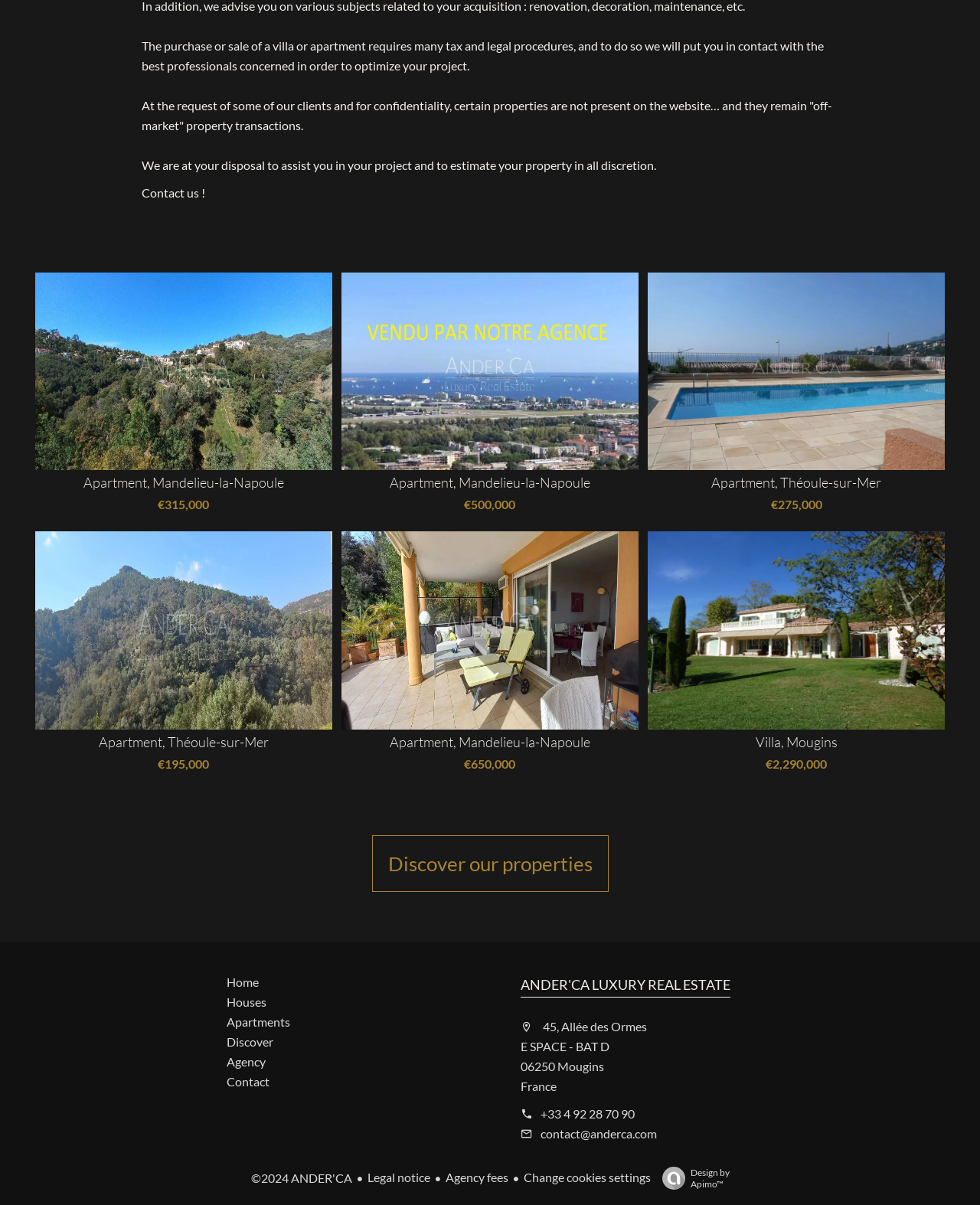Could you determine the bounding box coordinates of the clickable element to complete the instruction: "View the sale apartment in Mandelieu-la-Napoule"? Provide the coordinates as four float numbers between 0 and 1, i.e., [left, top, right, bottom].

[0.036, 0.226, 0.339, 0.427]